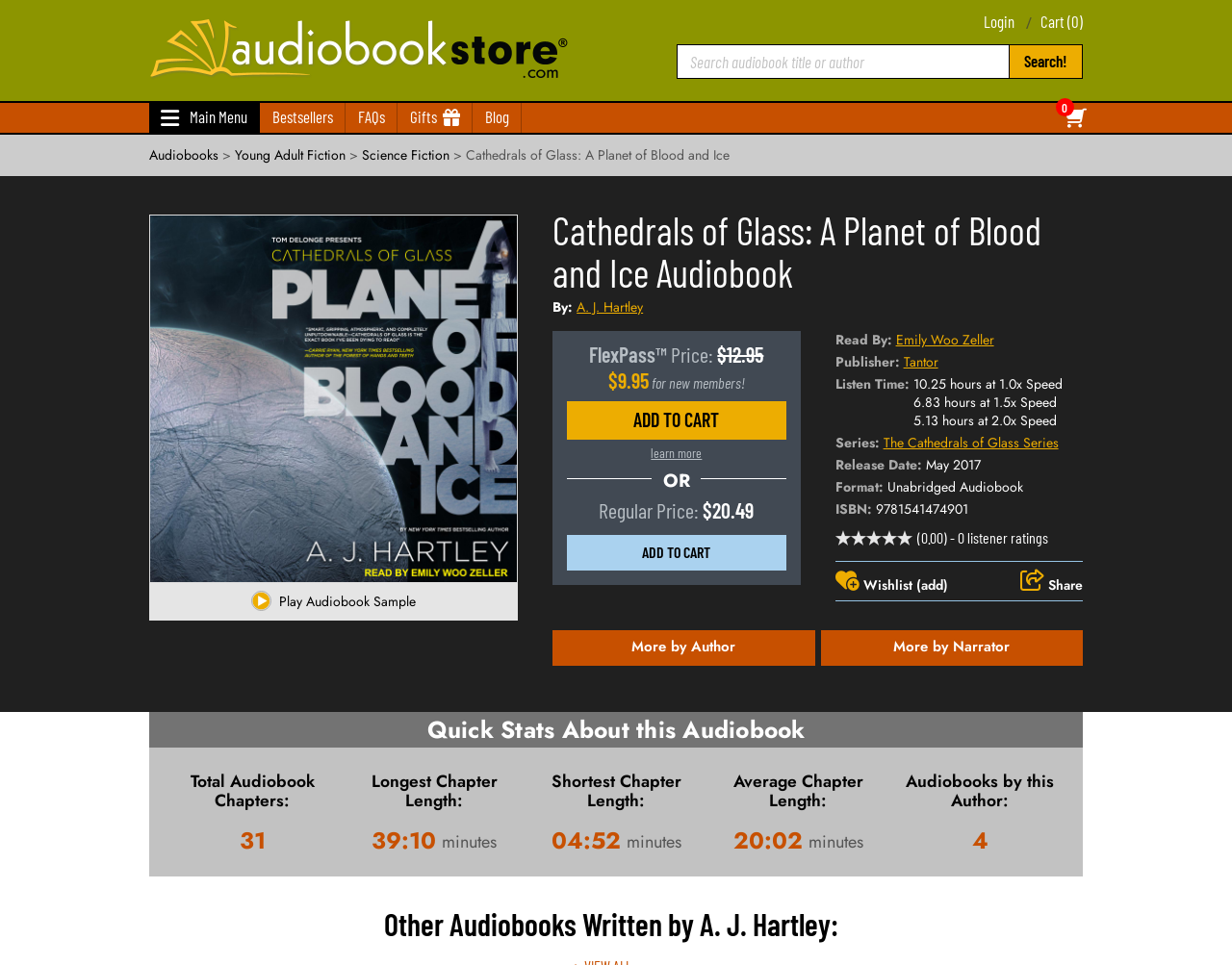What is the title of the audiobook?
From the image, respond with a single word or phrase.

Cathedrals of Glass: A Planet of Blood and Ice